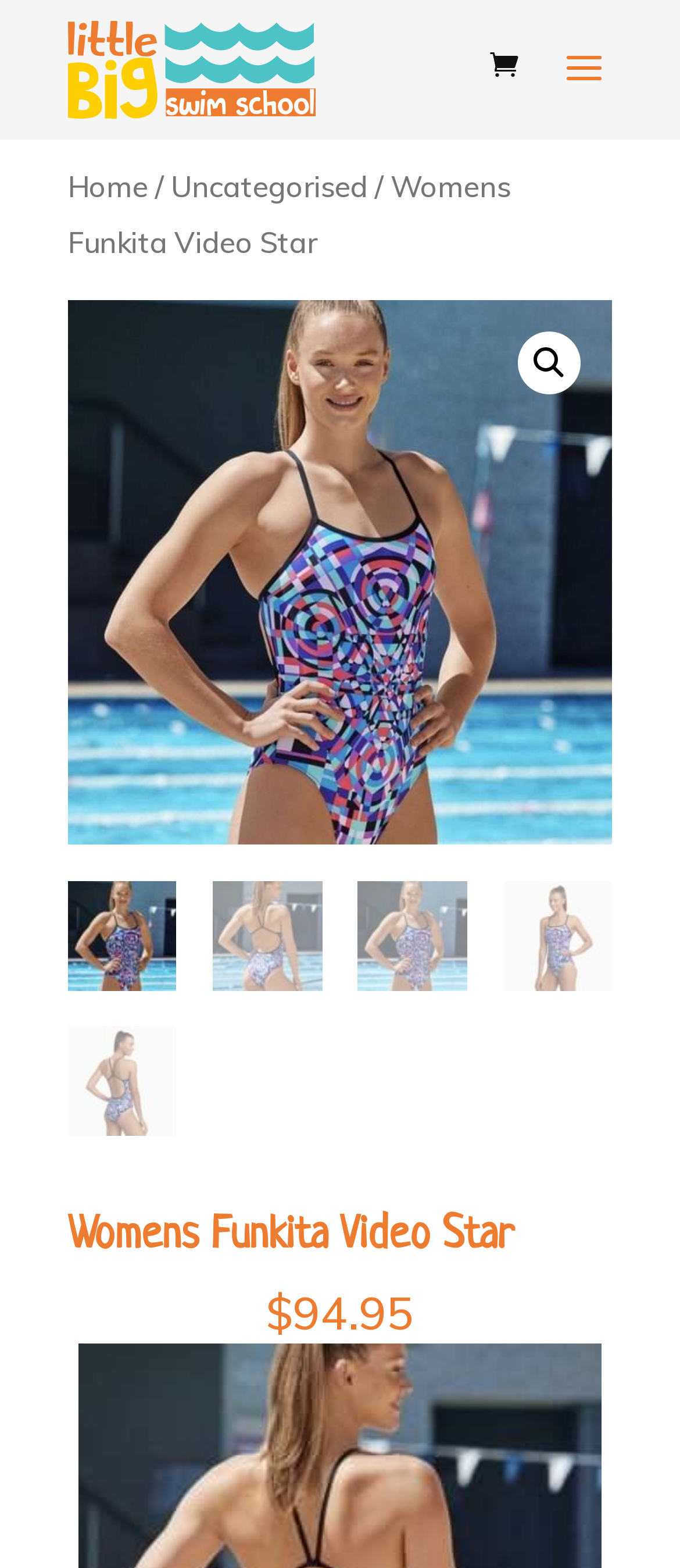Can you identify and provide the main heading of the webpage?

Womens Funkita Video Star